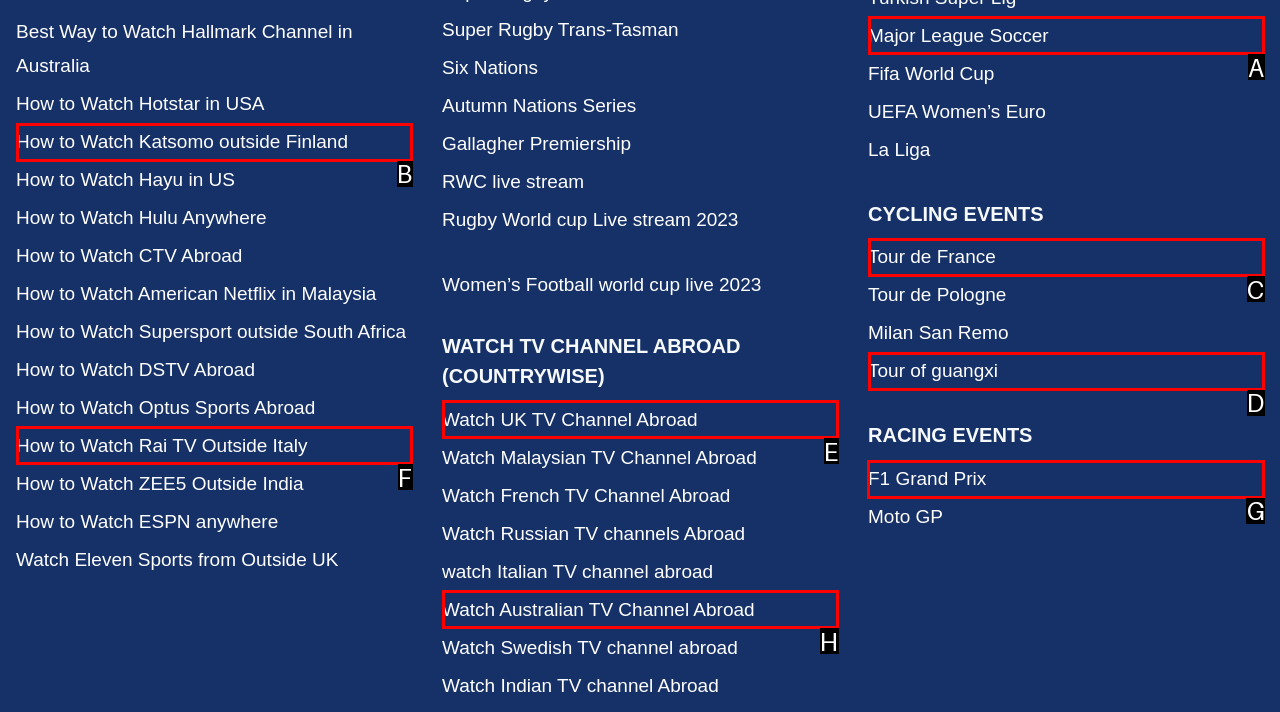Tell me which element should be clicked to achieve the following objective: Click on 'F1 Grand Prix'
Reply with the letter of the correct option from the displayed choices.

G